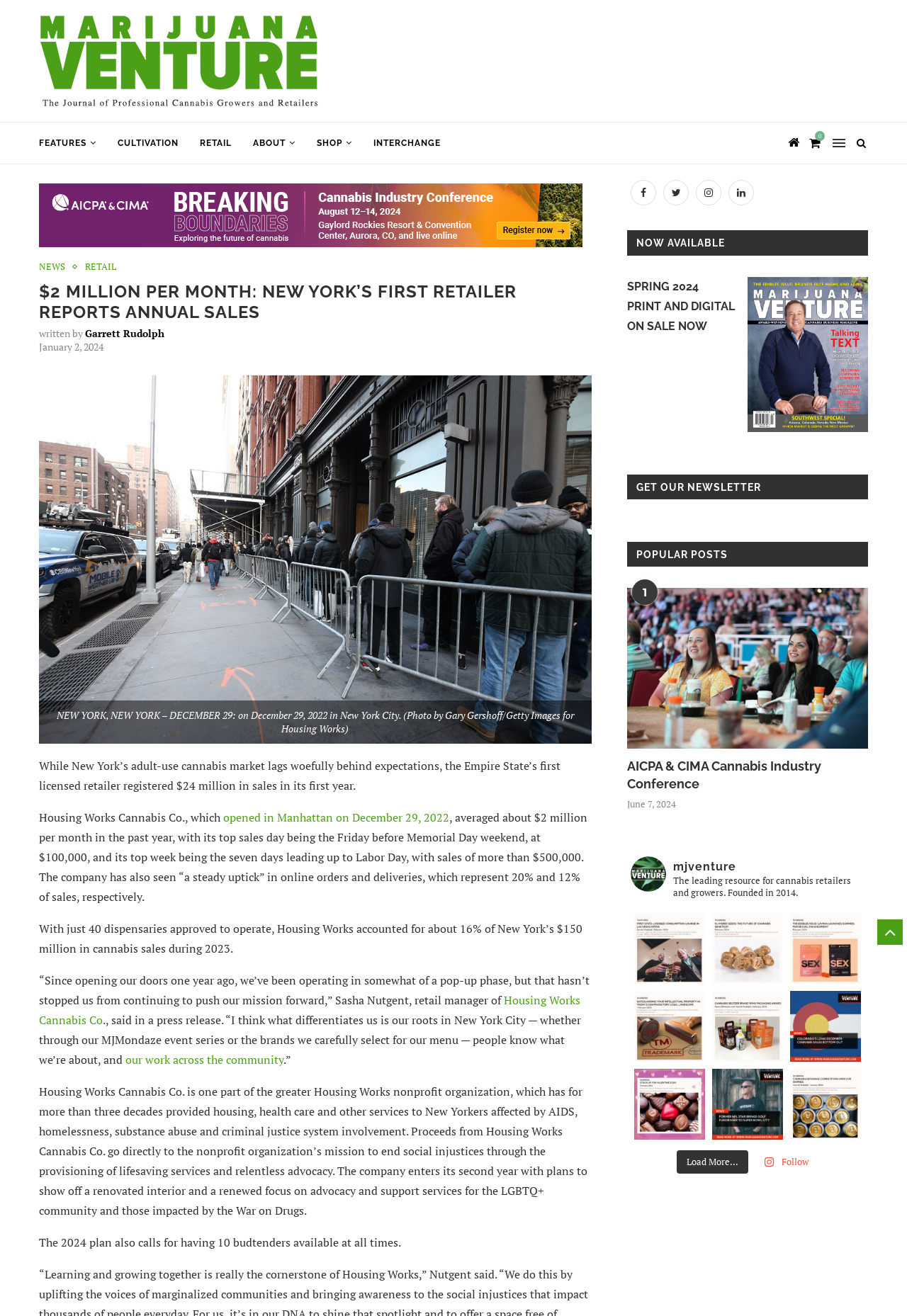Find and provide the bounding box coordinates for the UI element described here: "Housing Works Cannabis Co". The coordinates should be given as four float numbers between 0 and 1: [left, top, right, bottom].

[0.043, 0.754, 0.64, 0.781]